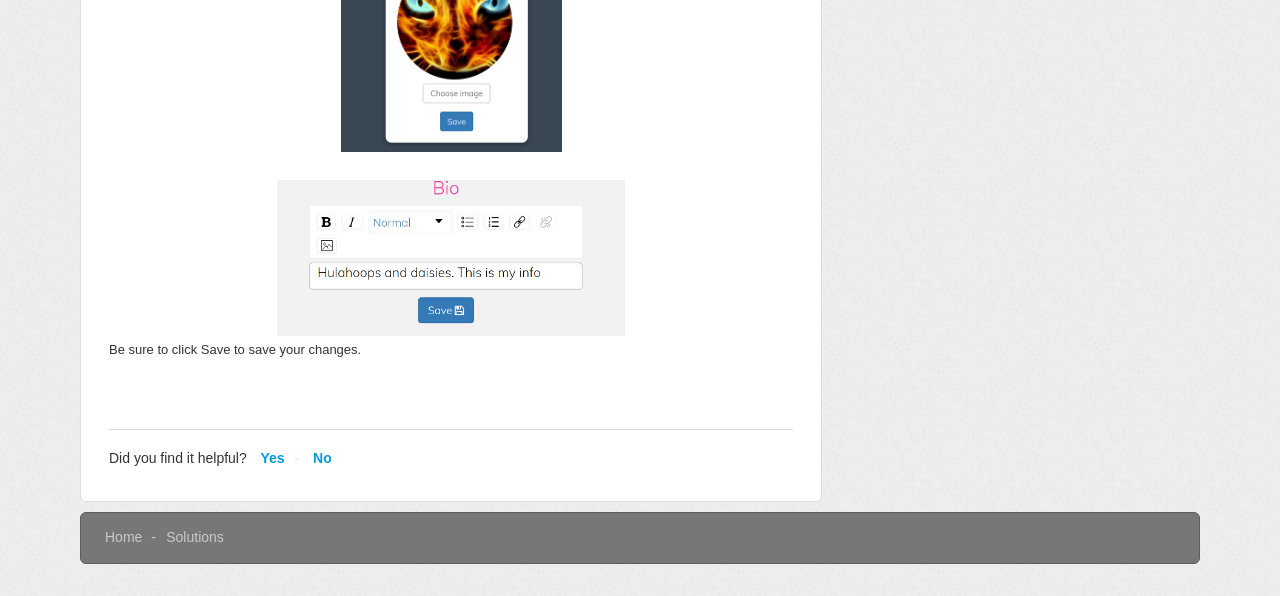Use one word or a short phrase to answer the question provided: 
What is the purpose of the link 'Home'?

To navigate to the homepage